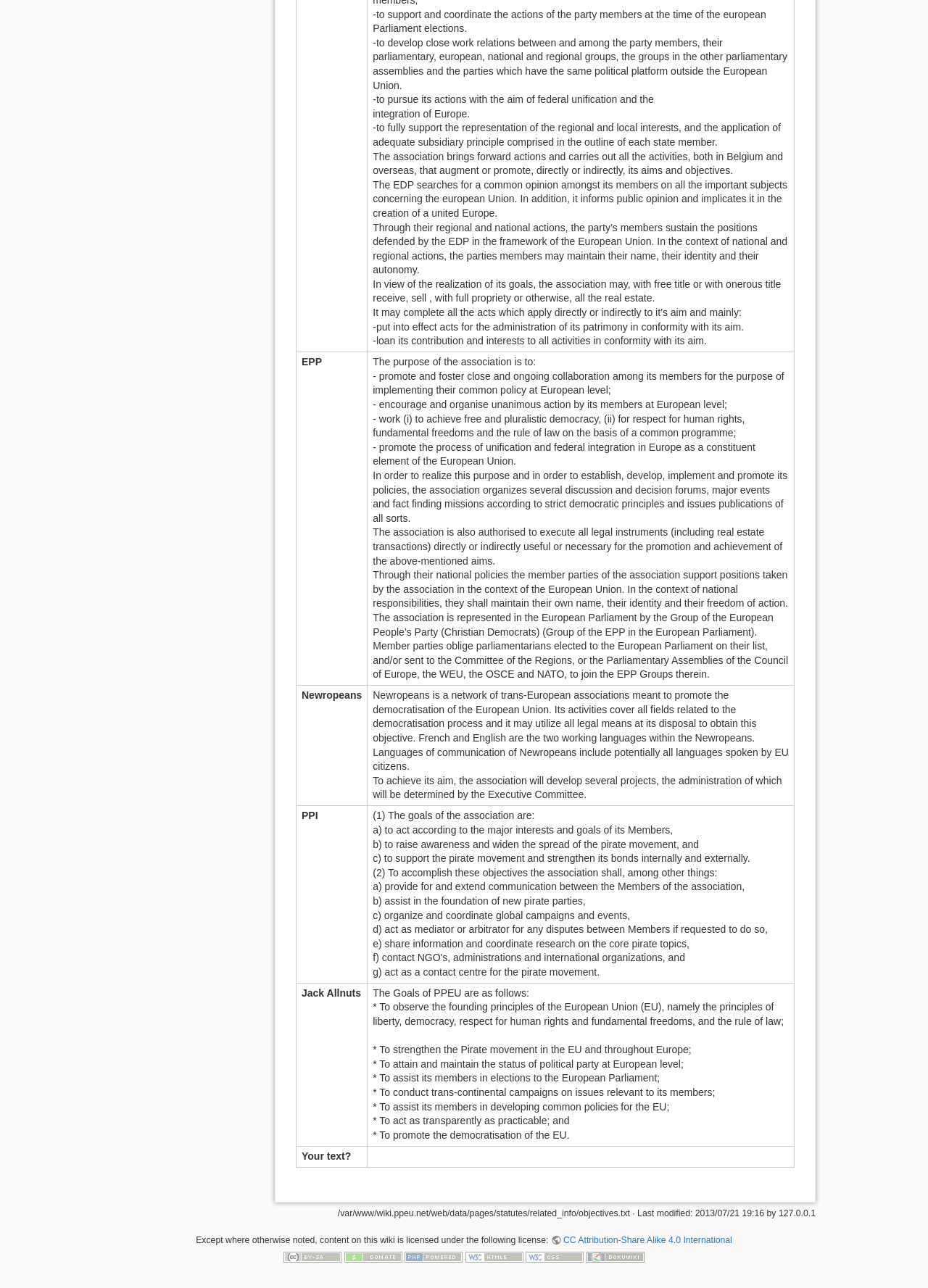What is the language of communication for Newropeans?
Give a one-word or short phrase answer based on the image.

French and English